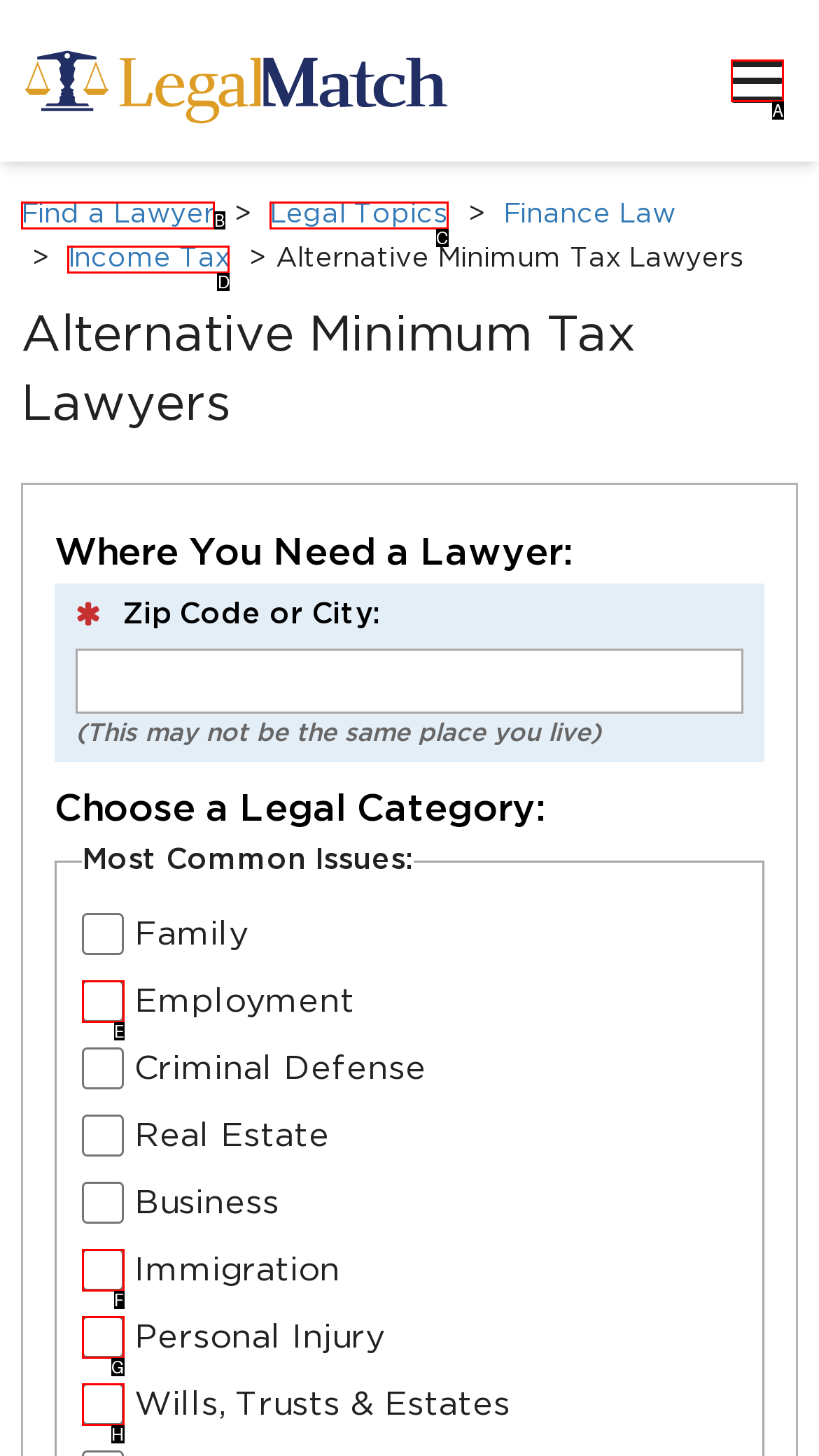Based on the description: Find a Lawyer, identify the matching lettered UI element.
Answer by indicating the letter from the choices.

B